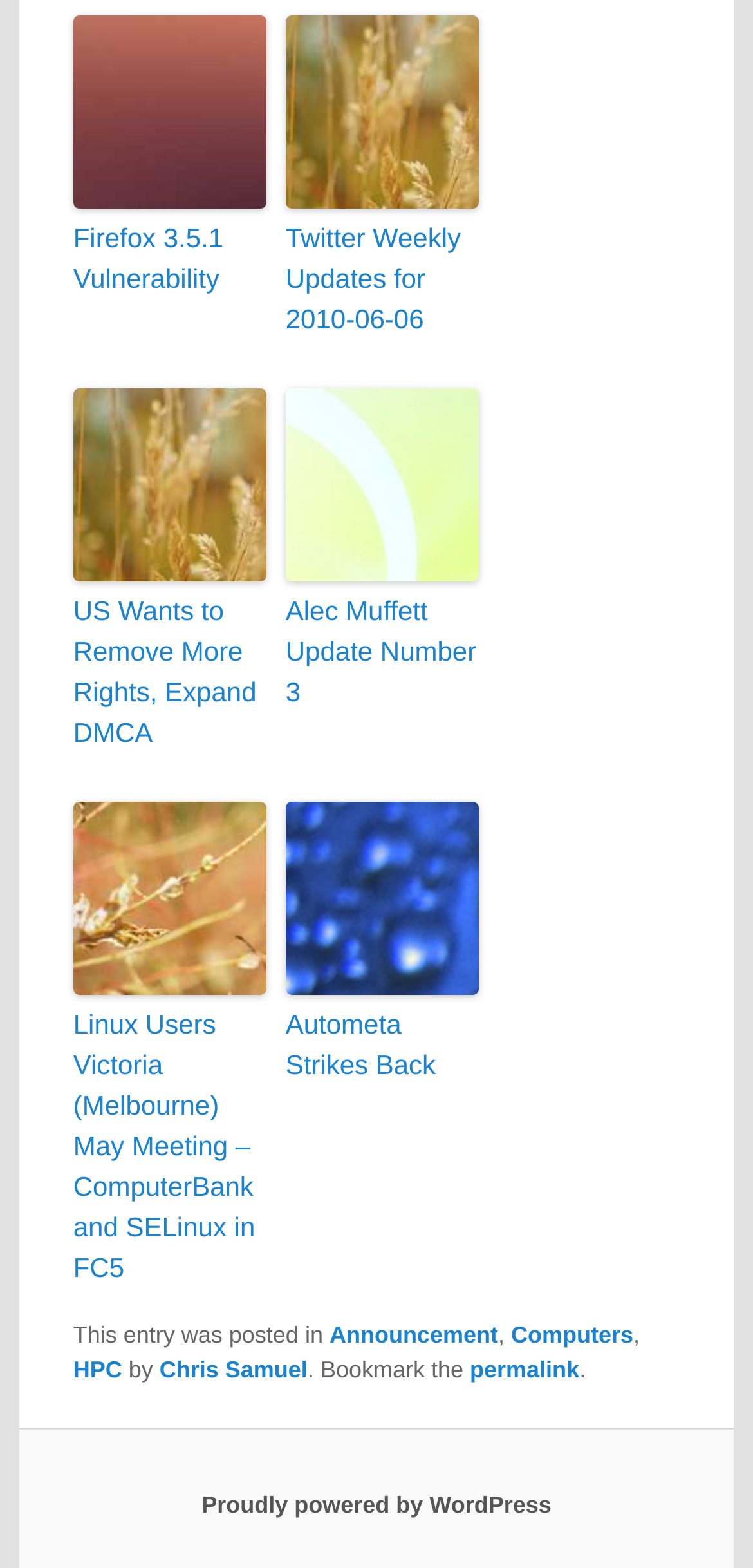Show the bounding box coordinates for the HTML element described as: "Next PostElemental drama".

None